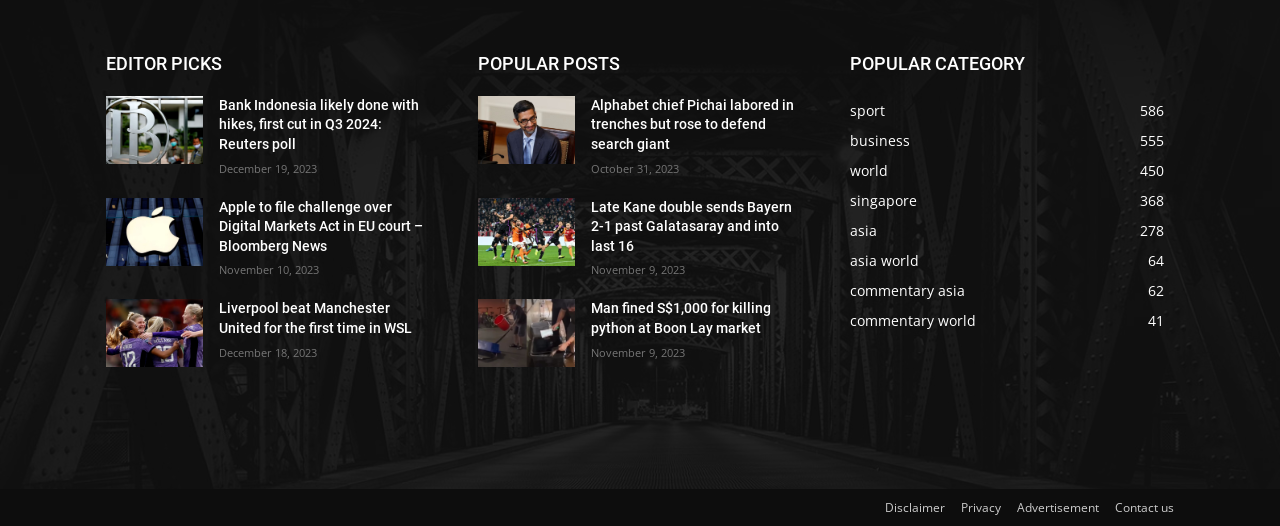Using the given description, provide the bounding box coordinates formatted as (top-left x, top-left y, bottom-right x, bottom-right y), with all values being floating point numbers between 0 and 1. Description: Privacy Policy

None